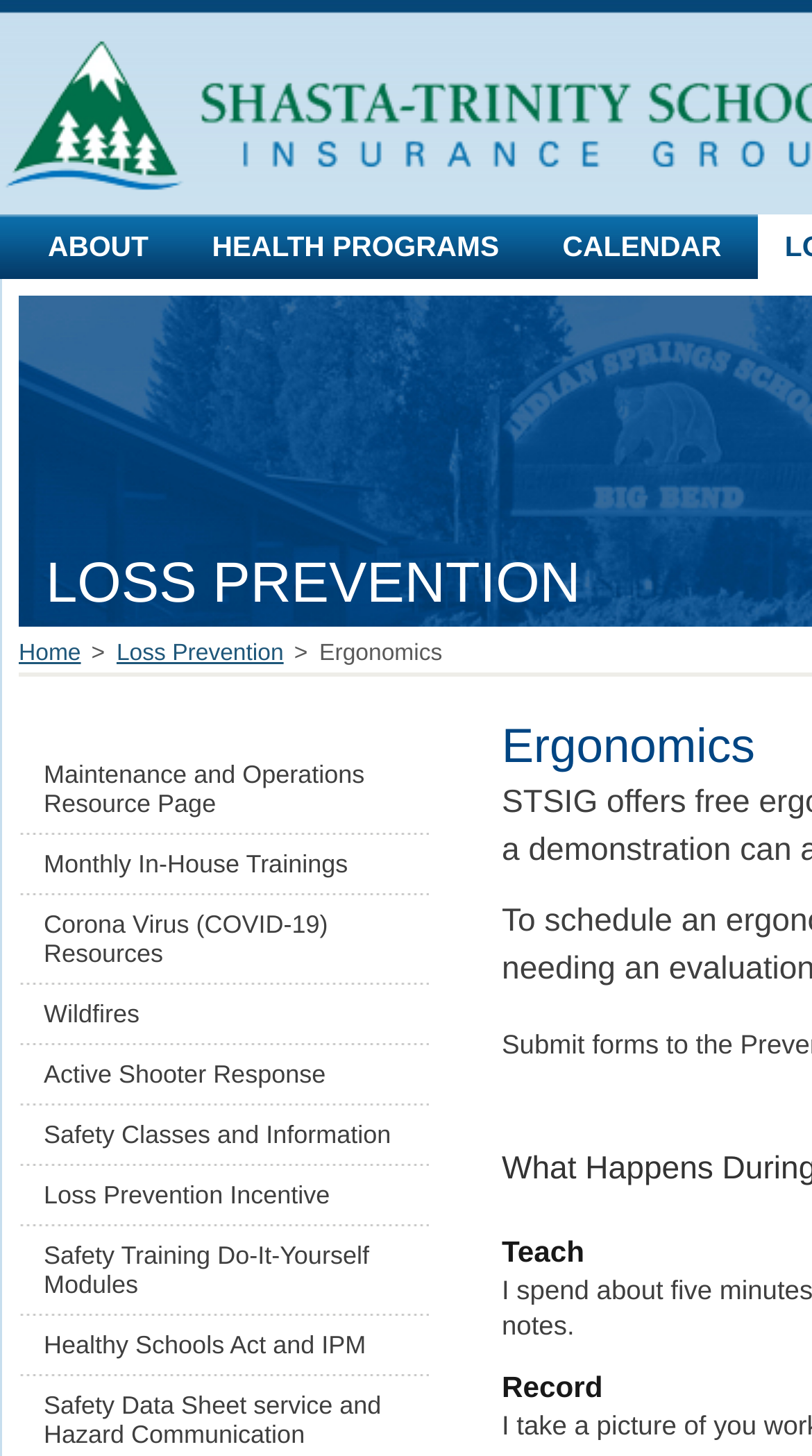Use one word or a short phrase to answer the question provided: 
How many main navigation links are at the top of the webpage?

3